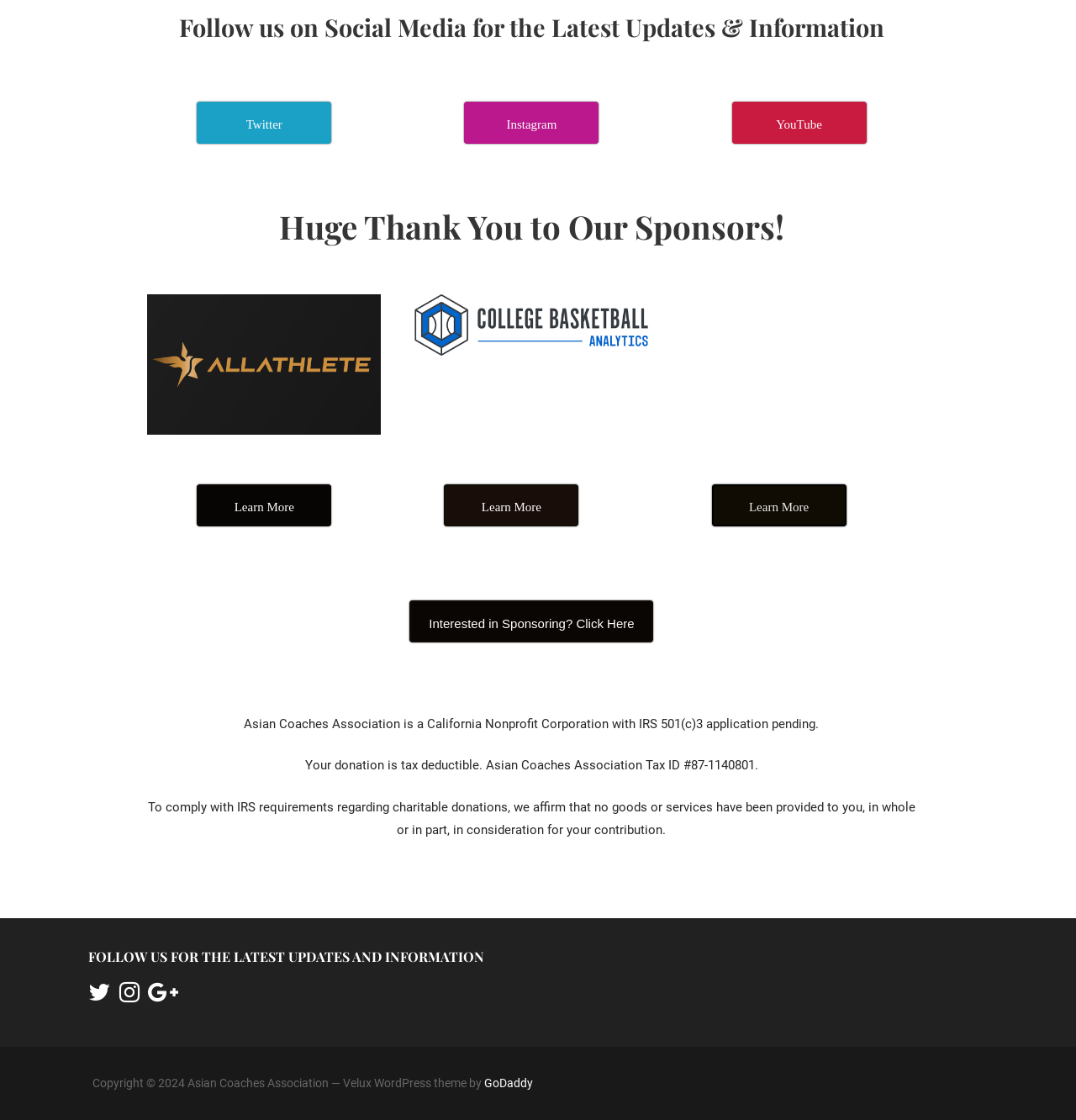Provide the bounding box for the UI element matching this description: "Learn More".

[0.413, 0.432, 0.538, 0.47]